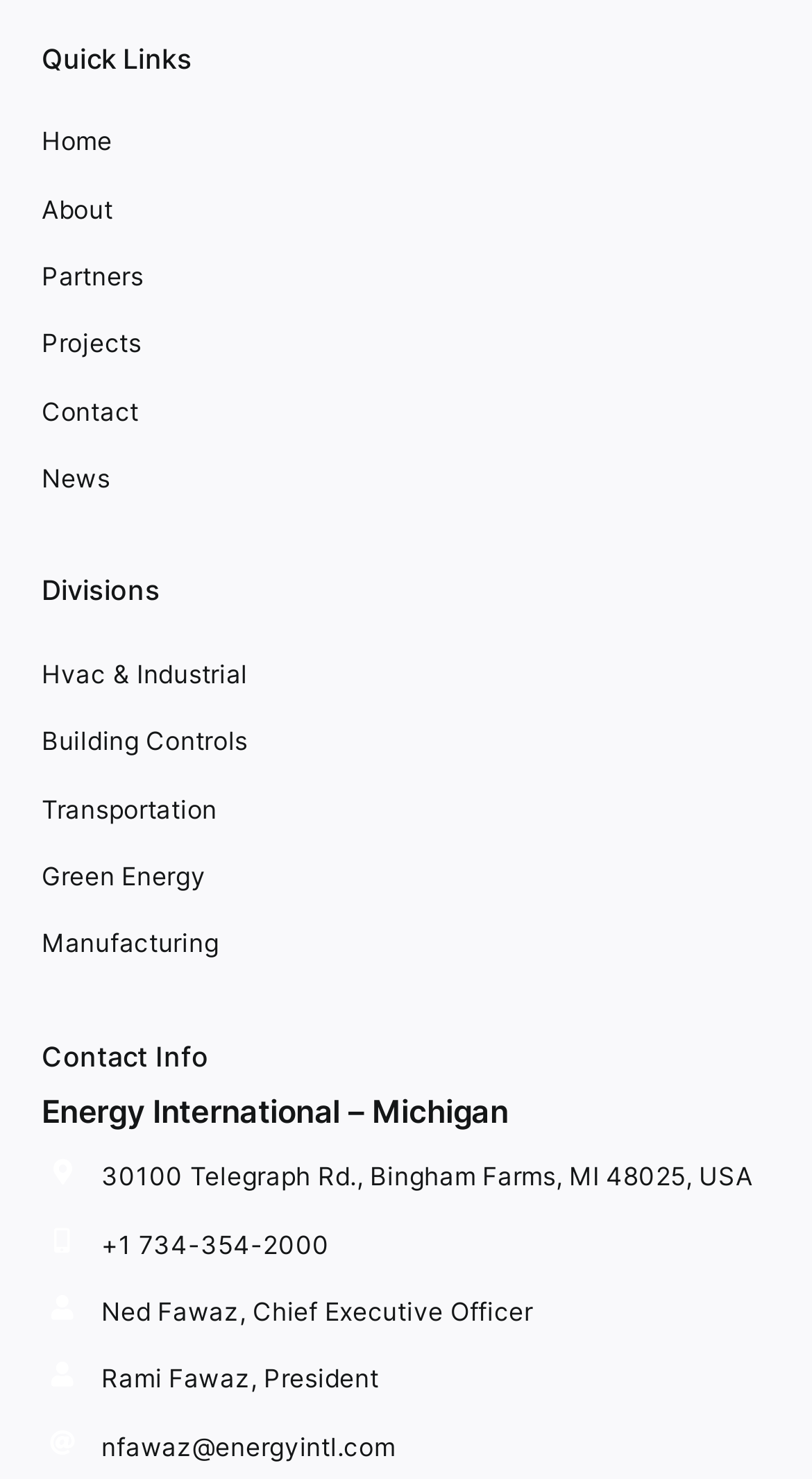Using the information from the screenshot, answer the following question thoroughly:
Who is the Chief Executive Officer?

I found the name 'Ned Fawaz' in the static text element with the title 'Chief Executive Officer'.